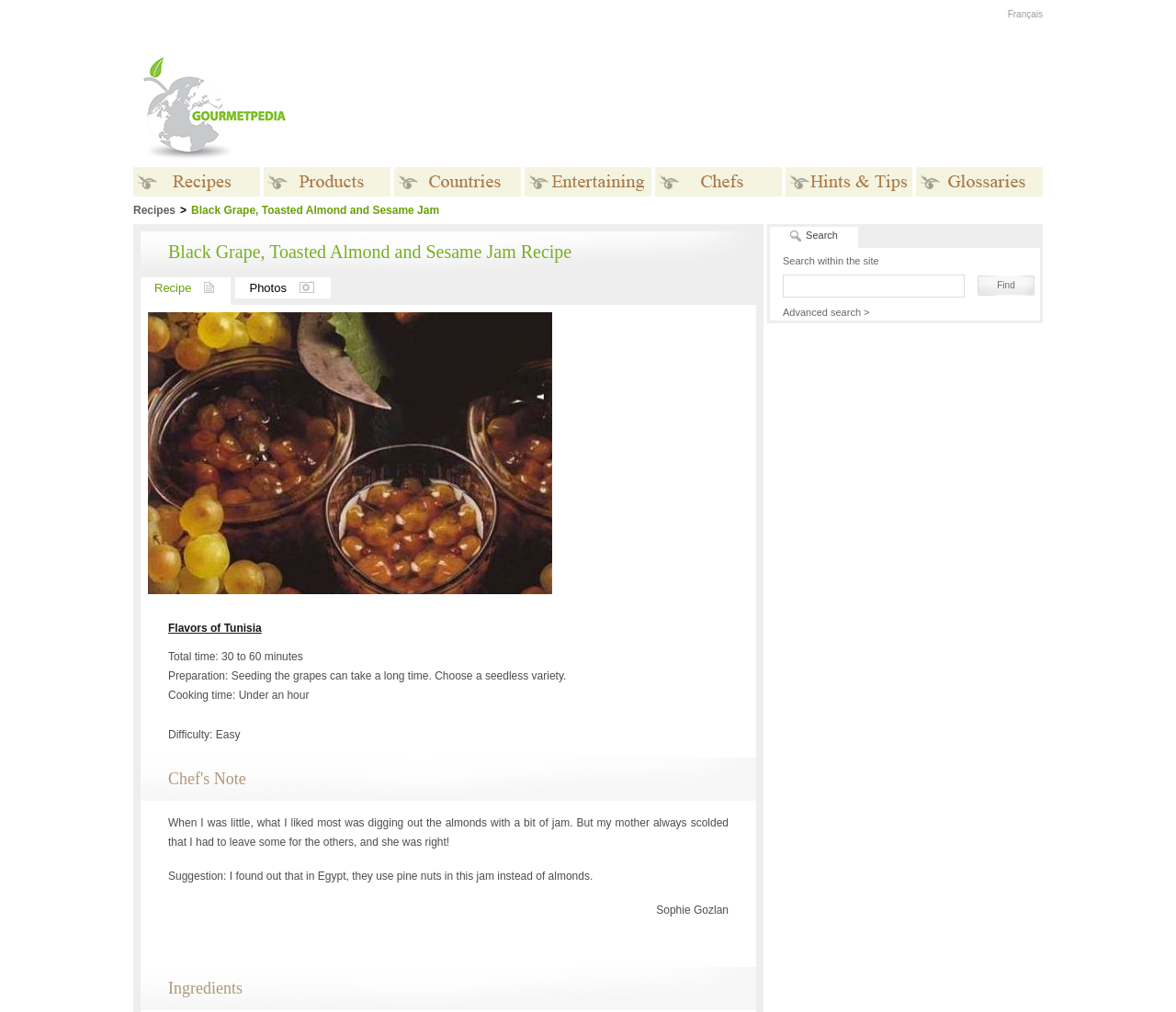What is the name of the recipe?
Using the visual information from the image, give a one-word or short-phrase answer.

Black Grape, Toasted Almond and Sesame Jam